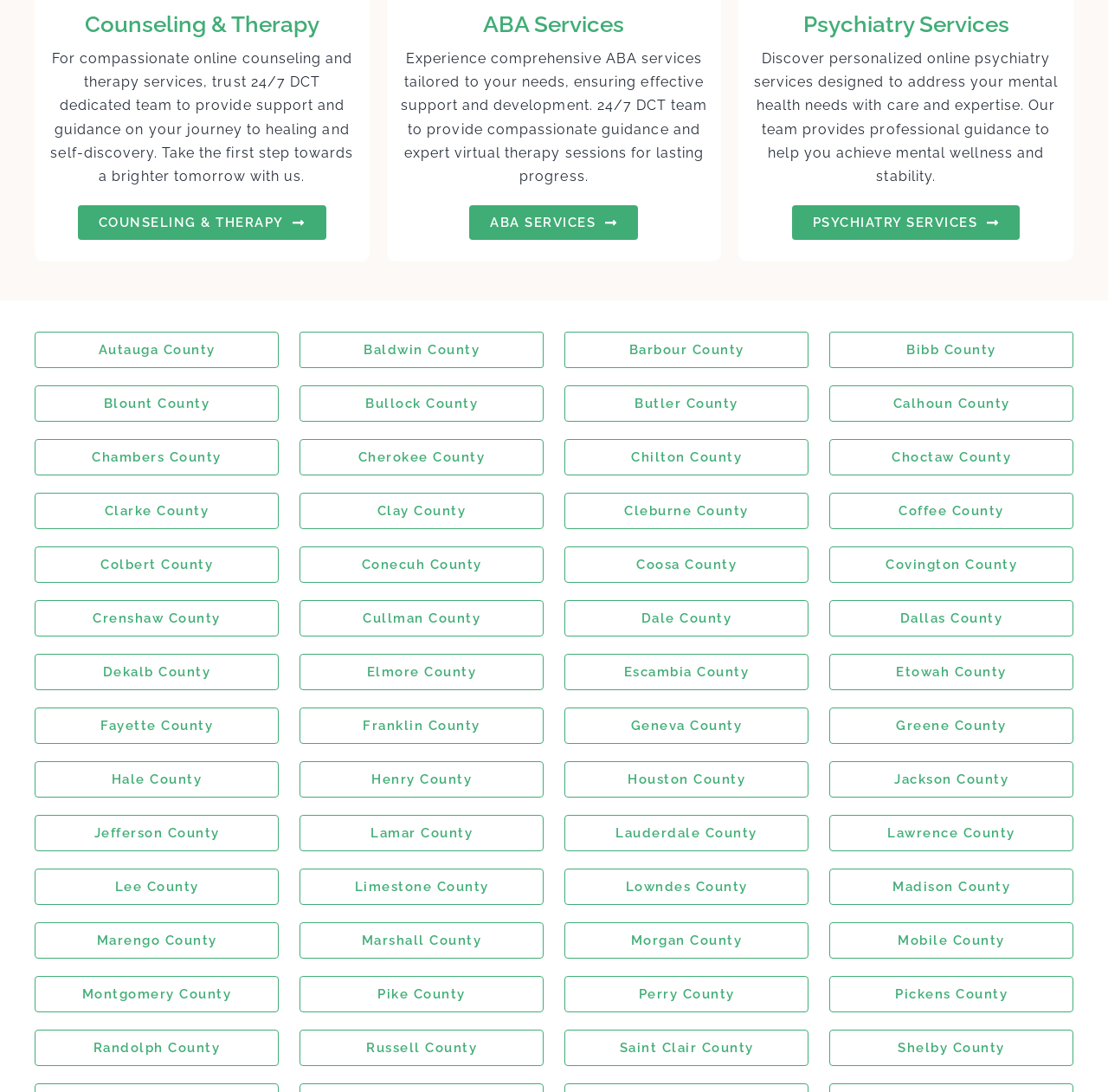Using the element description: "COUNSELING & THERAPY", determine the bounding box coordinates for the specified UI element. The coordinates should be four float numbers between 0 and 1, [left, top, right, bottom].

[0.07, 0.188, 0.294, 0.22]